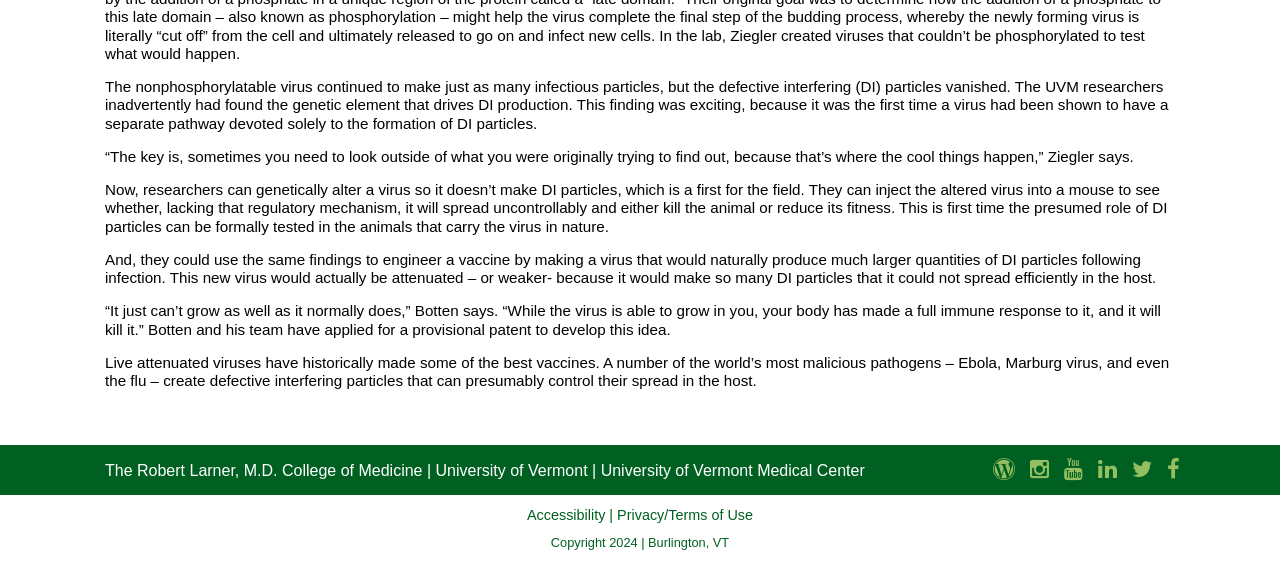Please answer the following question using a single word or phrase: 
What is the affiliation of the researchers mentioned in the article?

University of Vermont